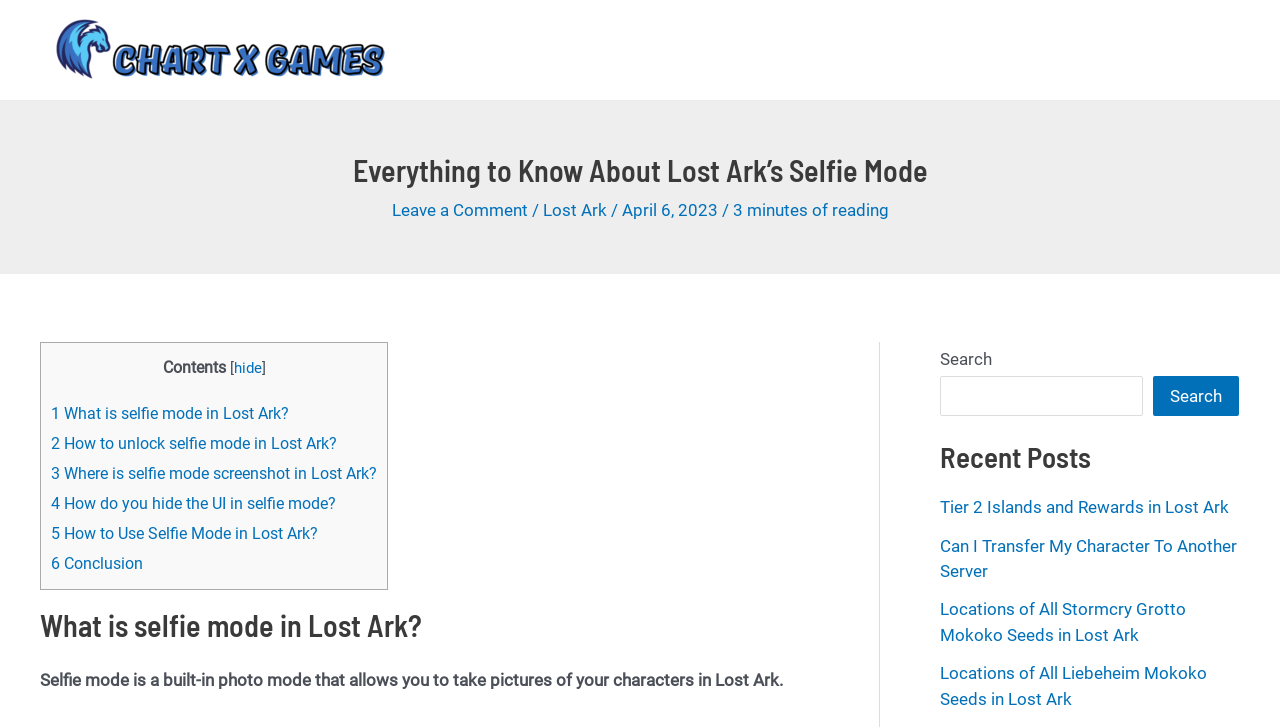Give a one-word or phrase response to the following question: What is the position of the search box on the webpage?

Top-right corner